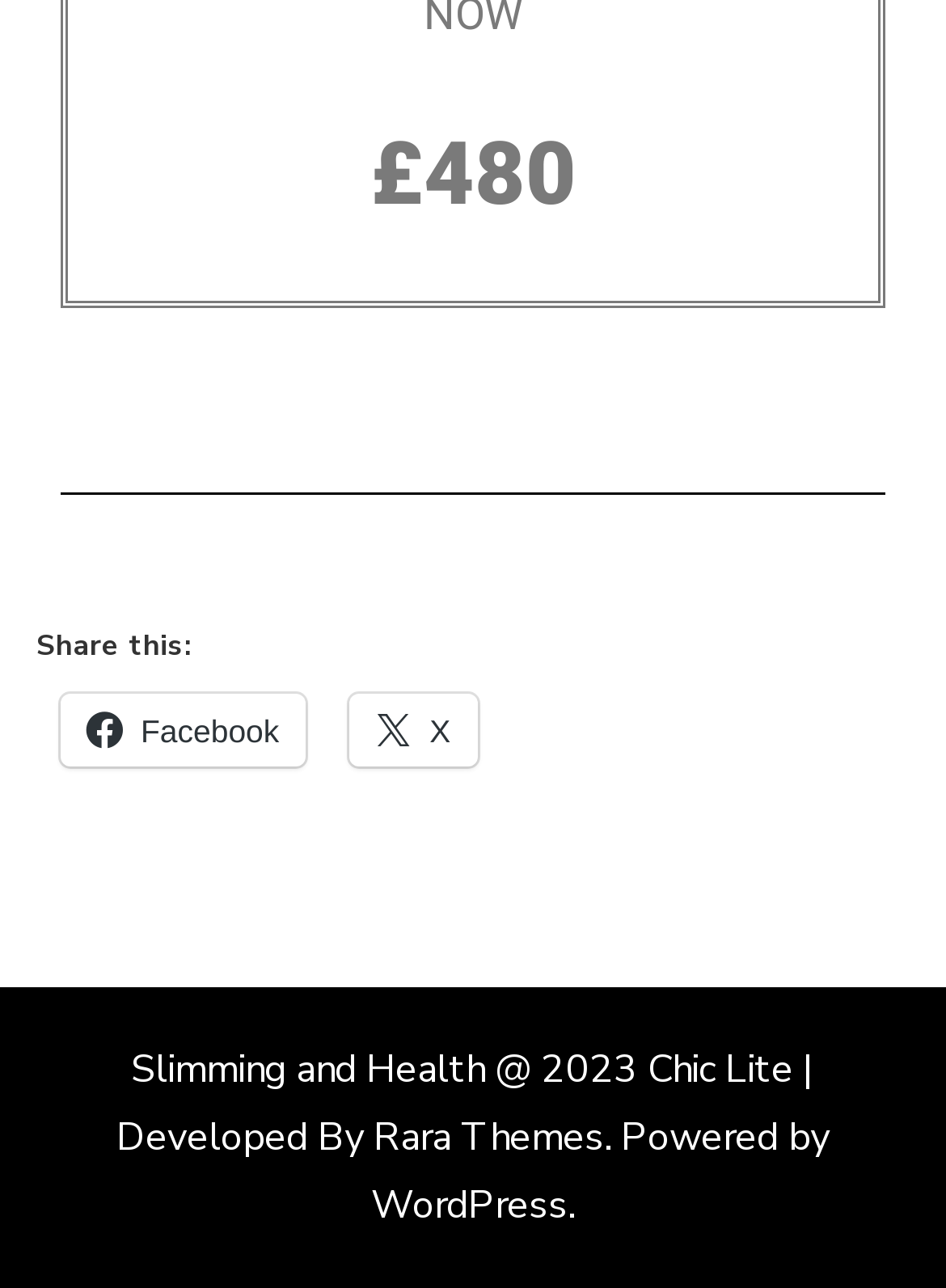What is the name of the theme developer?
Respond to the question with a well-detailed and thorough answer.

The name 'Rara Themes' is mentioned in a link at the bottom of the webpage, which suggests that Rara Themes is the developer of the theme used on this webpage.